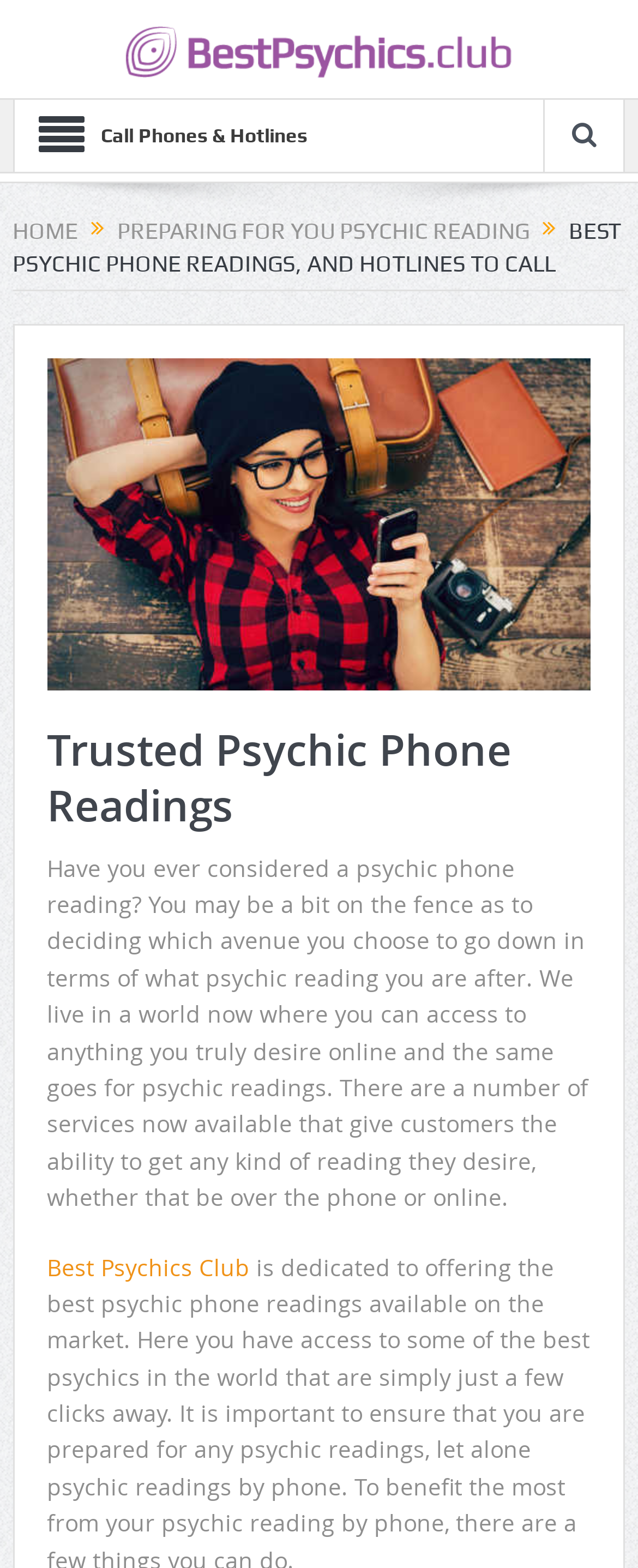What is the purpose of the webpage?
Carefully analyze the image and provide a thorough answer to the question.

By understanding the structure and content of the webpage, I inferred that the purpose of the webpage is to provide users with psychic hotline options and answer their questions about psychic readings.